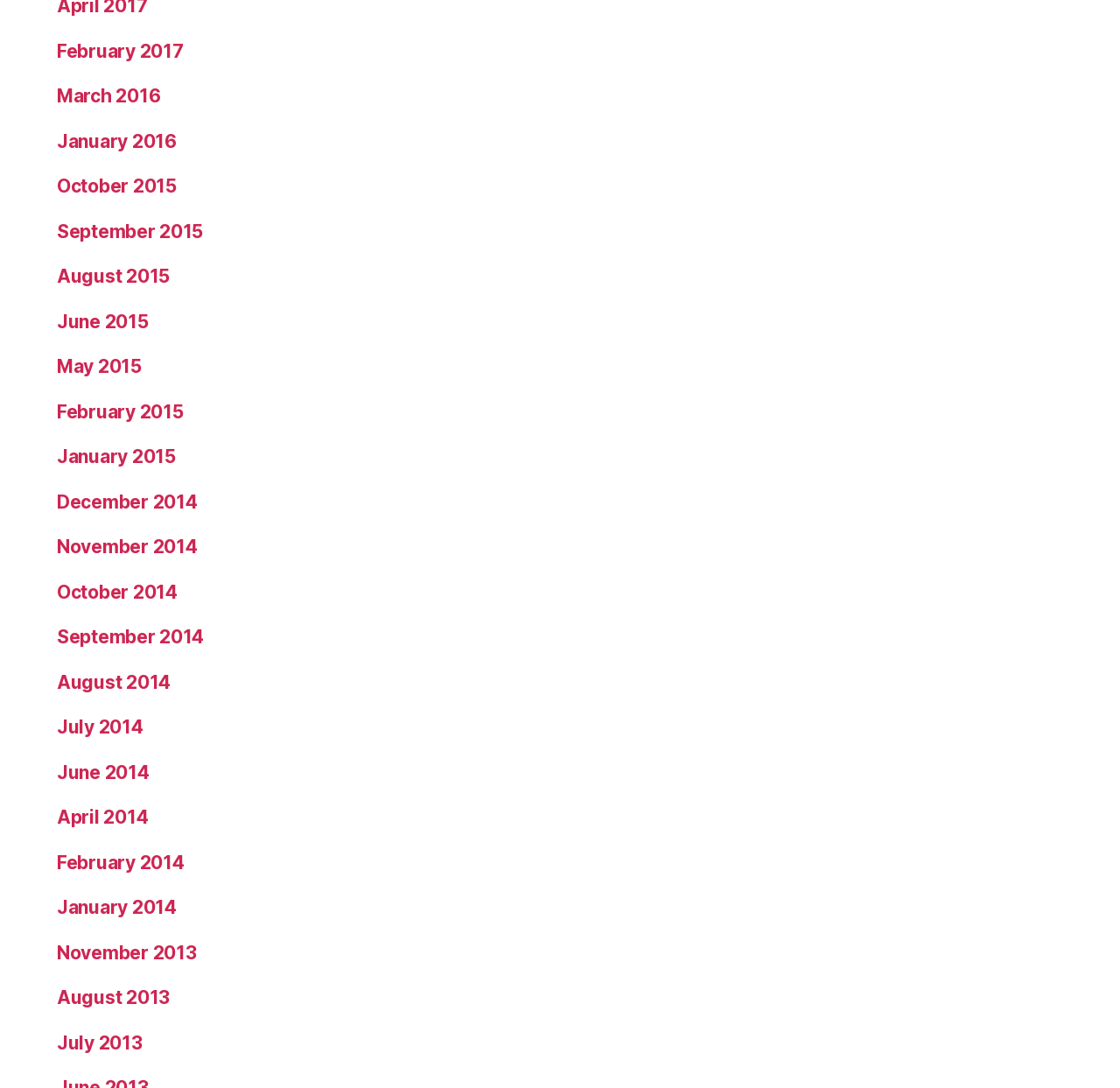Locate the bounding box coordinates of the element's region that should be clicked to carry out the following instruction: "view July 2013". The coordinates need to be four float numbers between 0 and 1, i.e., [left, top, right, bottom].

[0.051, 0.948, 0.127, 0.968]